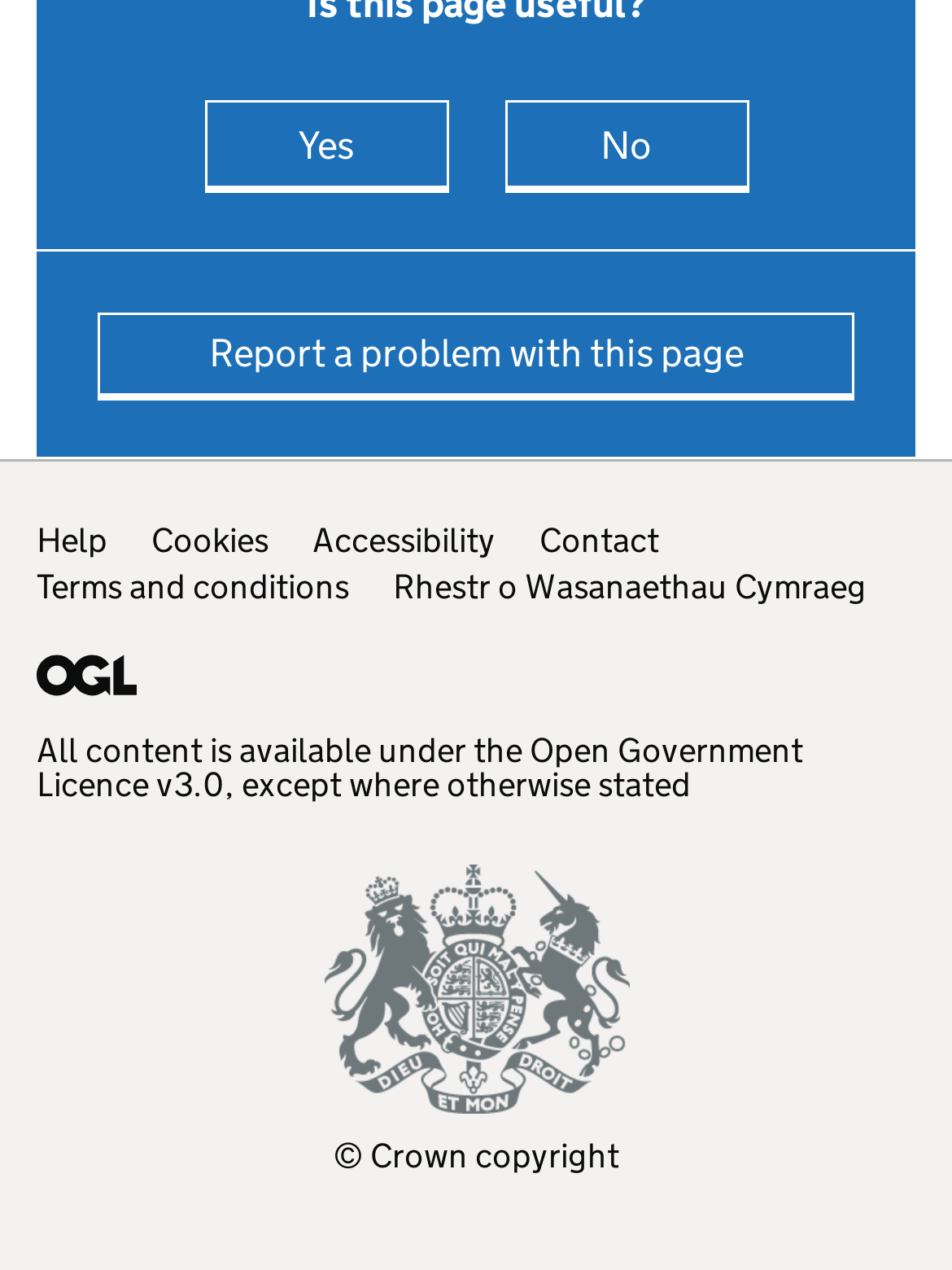Determine the bounding box coordinates for the area that should be clicked to carry out the following instruction: "Get help".

[0.038, 0.407, 0.113, 0.442]